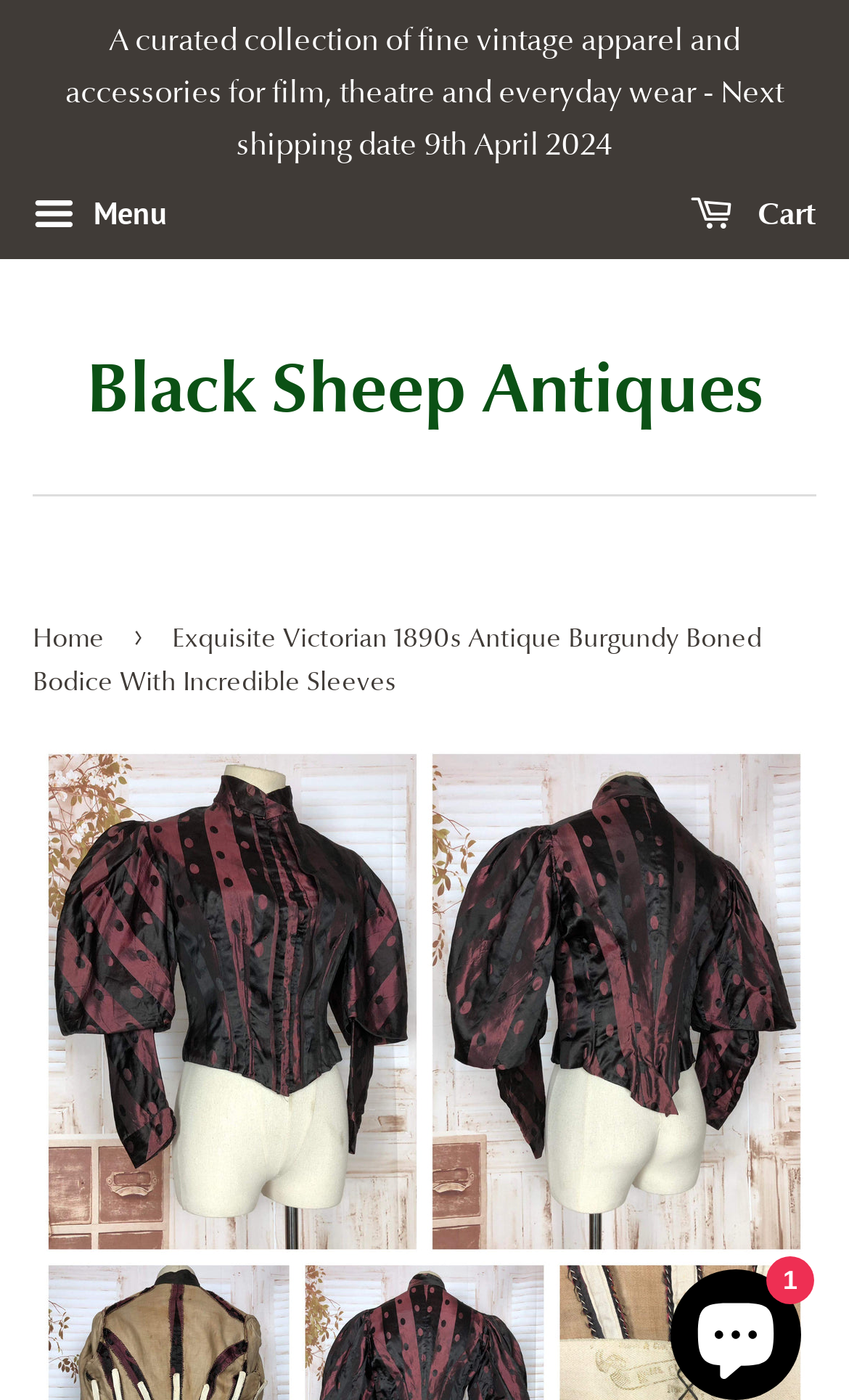Please identify the primary heading on the webpage and return its text.

Exquisite Victorian 1890s Antique Burgundy Boned Bodice With Incredible Sleeves